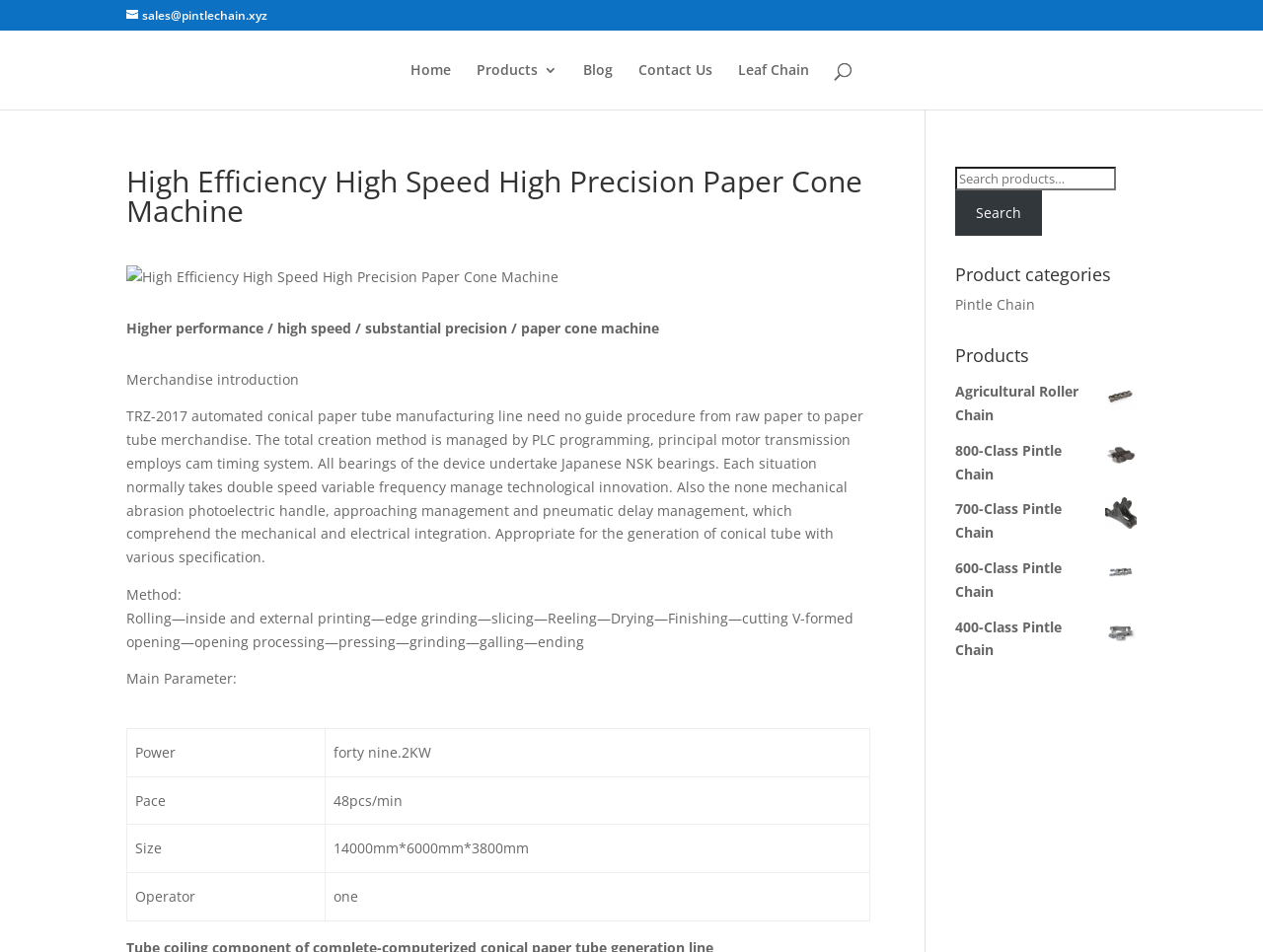Answer the following inquiry with a single word or phrase:
What is the name of the machine?

Paper Cone Machine